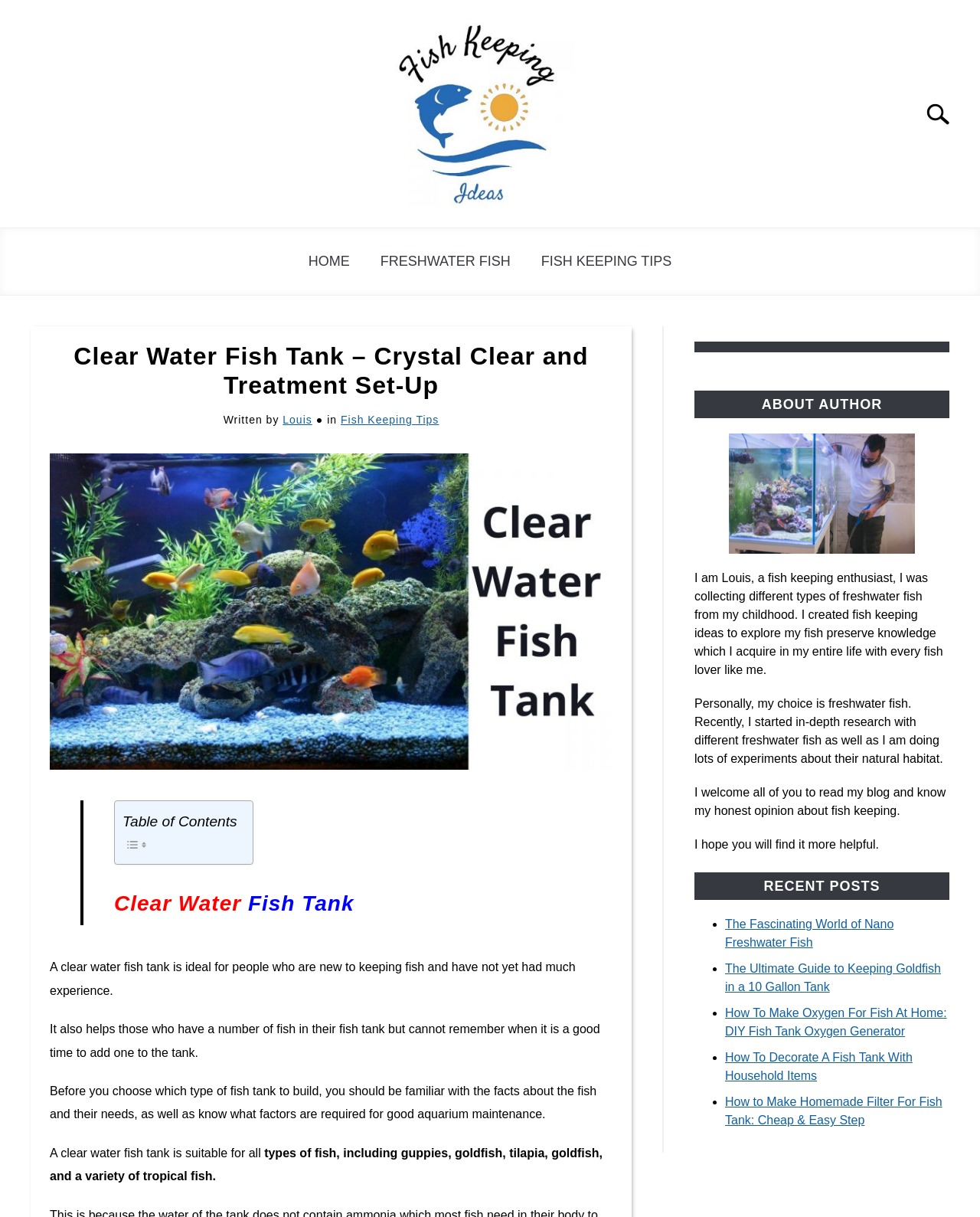Determine the bounding box coordinates for the area you should click to complete the following instruction: "Search for something".

[0.93, 0.071, 1.0, 0.115]